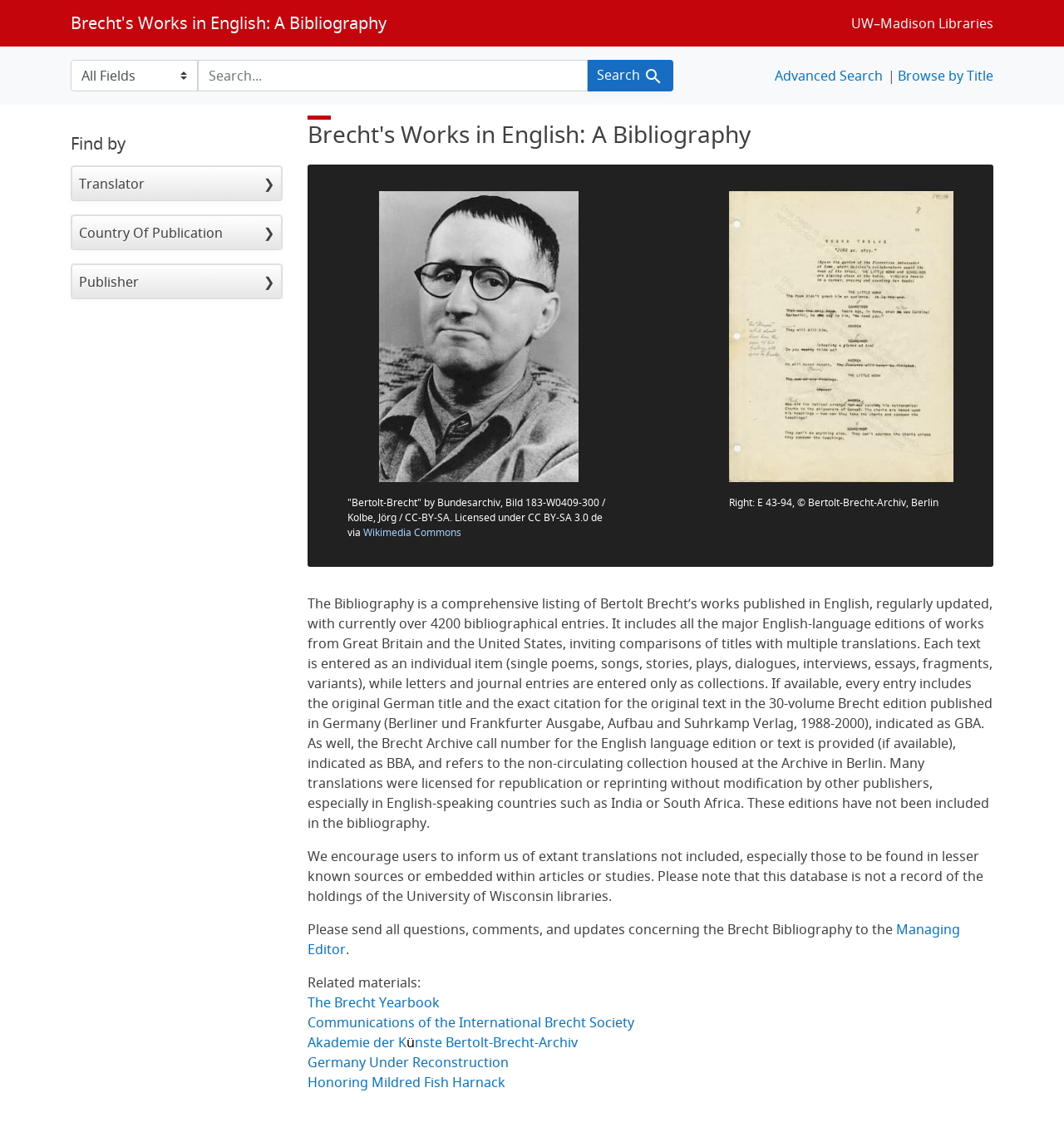Please determine the bounding box coordinates of the section I need to click to accomplish this instruction: "Go to advanced search".

[0.728, 0.058, 0.83, 0.074]